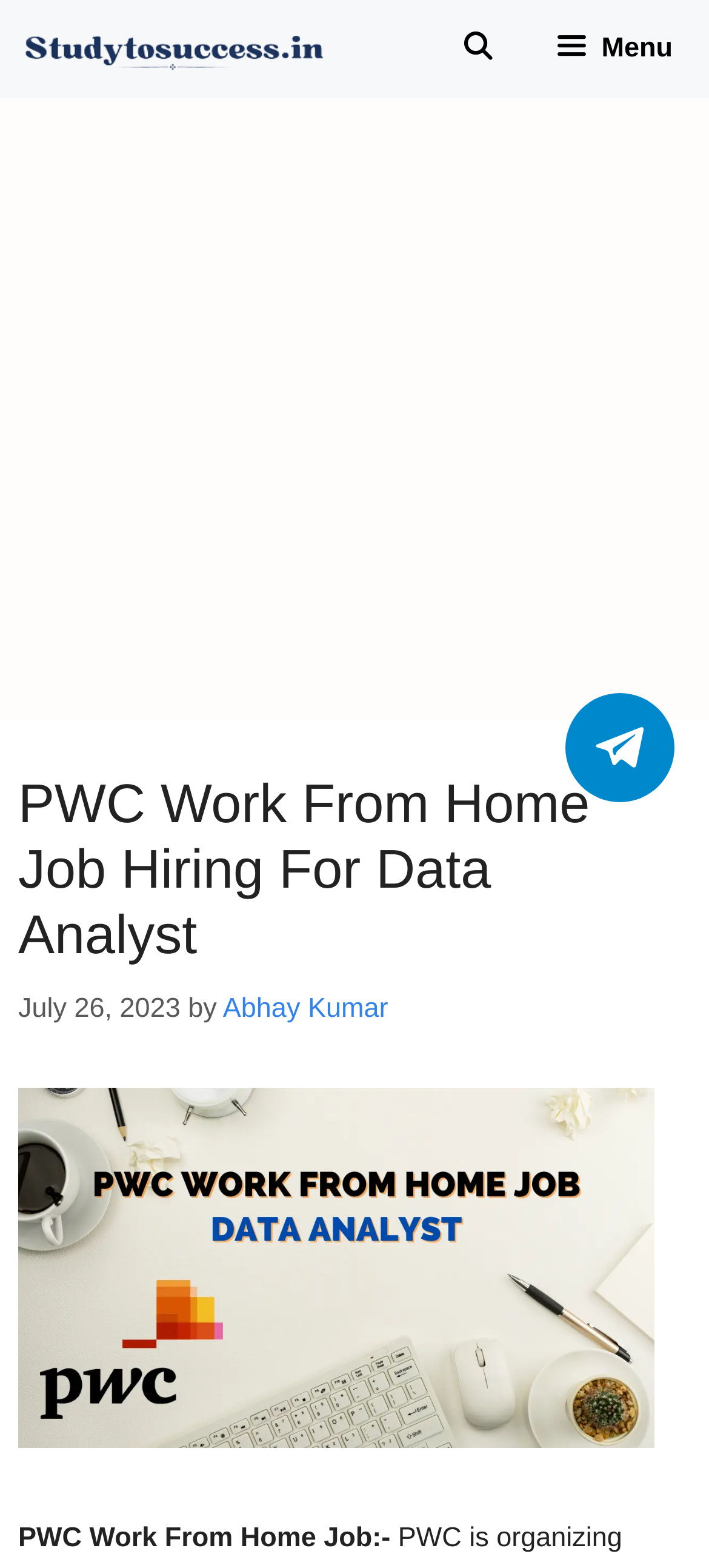Use a single word or phrase to answer the question: 
What is the degree required for the PWC Work From Home Job?

Any Graduate Degree